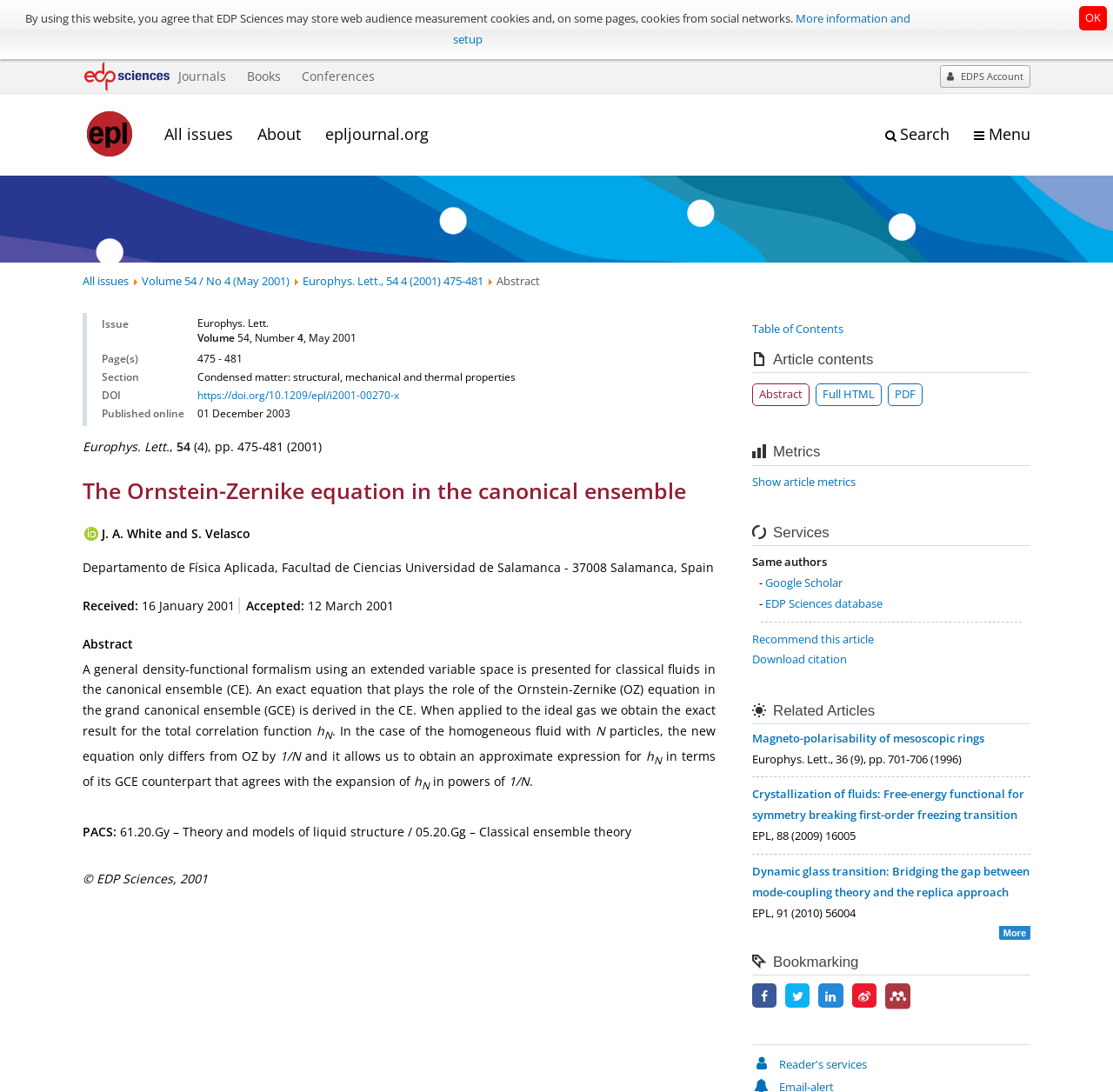Observe the image and answer the following question in detail: What is the journal name?

The journal name can be found in the top left corner of the webpage, where it says 'The Ornstein-Zernike equation in the canonical ensemble | EPL'. It is also mentioned in the link 'EPL' with a bounding box of [0.074, 0.1, 0.126, 0.148].